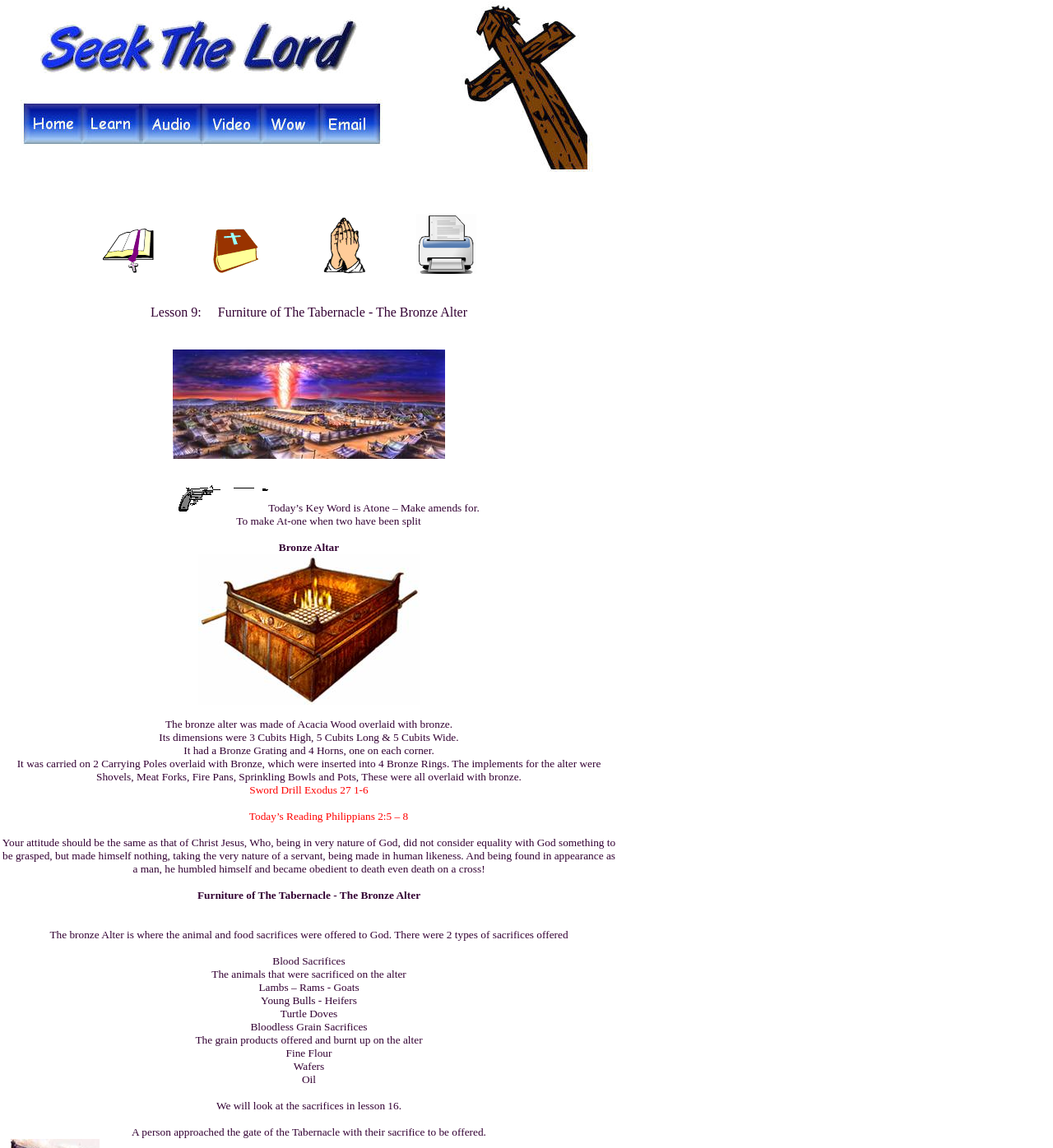What is the shape of the Bronze Altar?
Based on the image, please offer an in-depth response to the question.

I found the answer by reading the static text element that says 'Its dimensions were 3 Cubits High, 5 Cubits Long & 5 Cubits Wide.' which is located in the middle of the webpage.